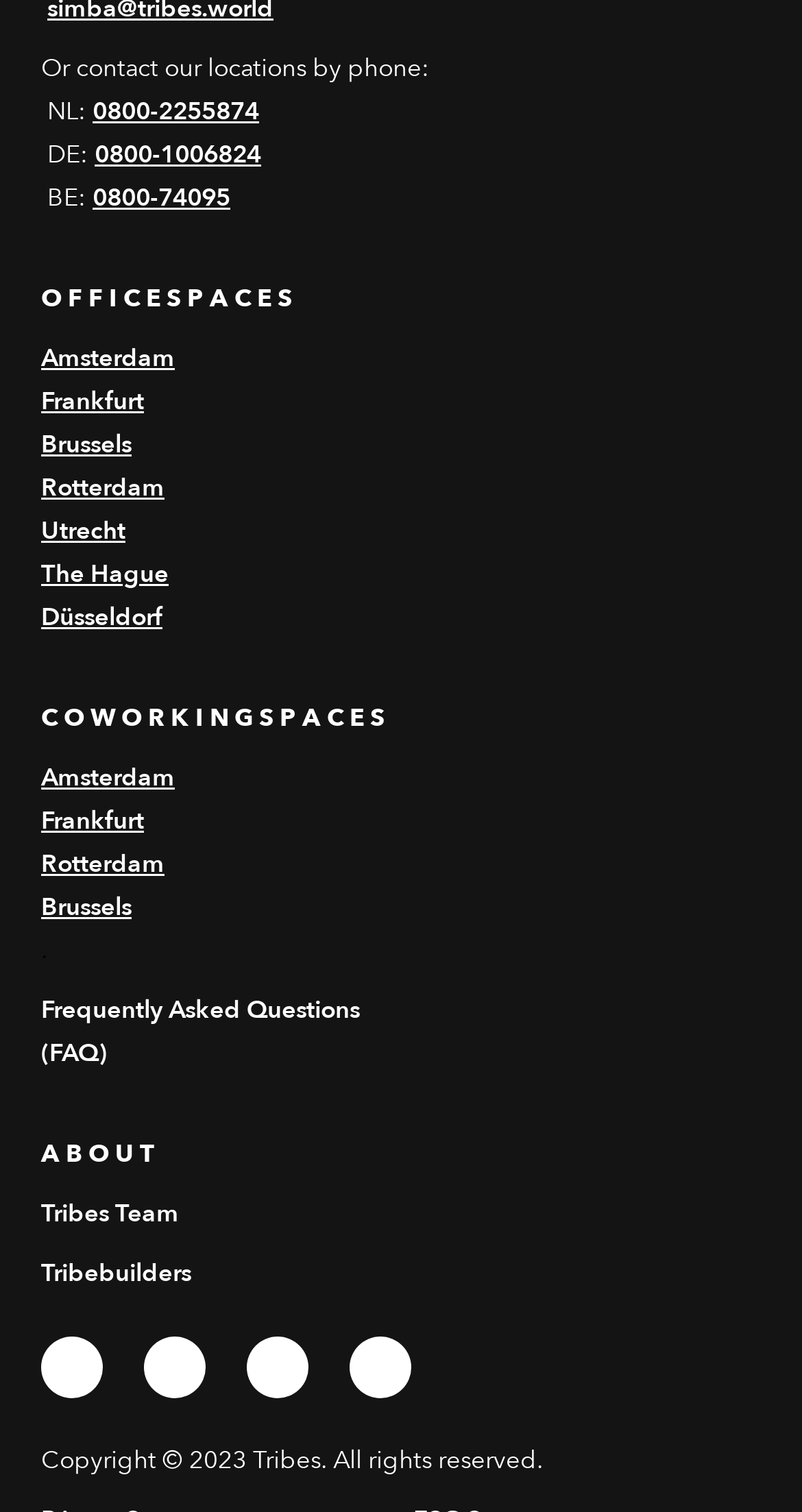Please identify the bounding box coordinates of the element's region that needs to be clicked to fulfill the following instruction: "Click on the 'Share Article' button". The bounding box coordinates should consist of four float numbers between 0 and 1, i.e., [left, top, right, bottom].

None